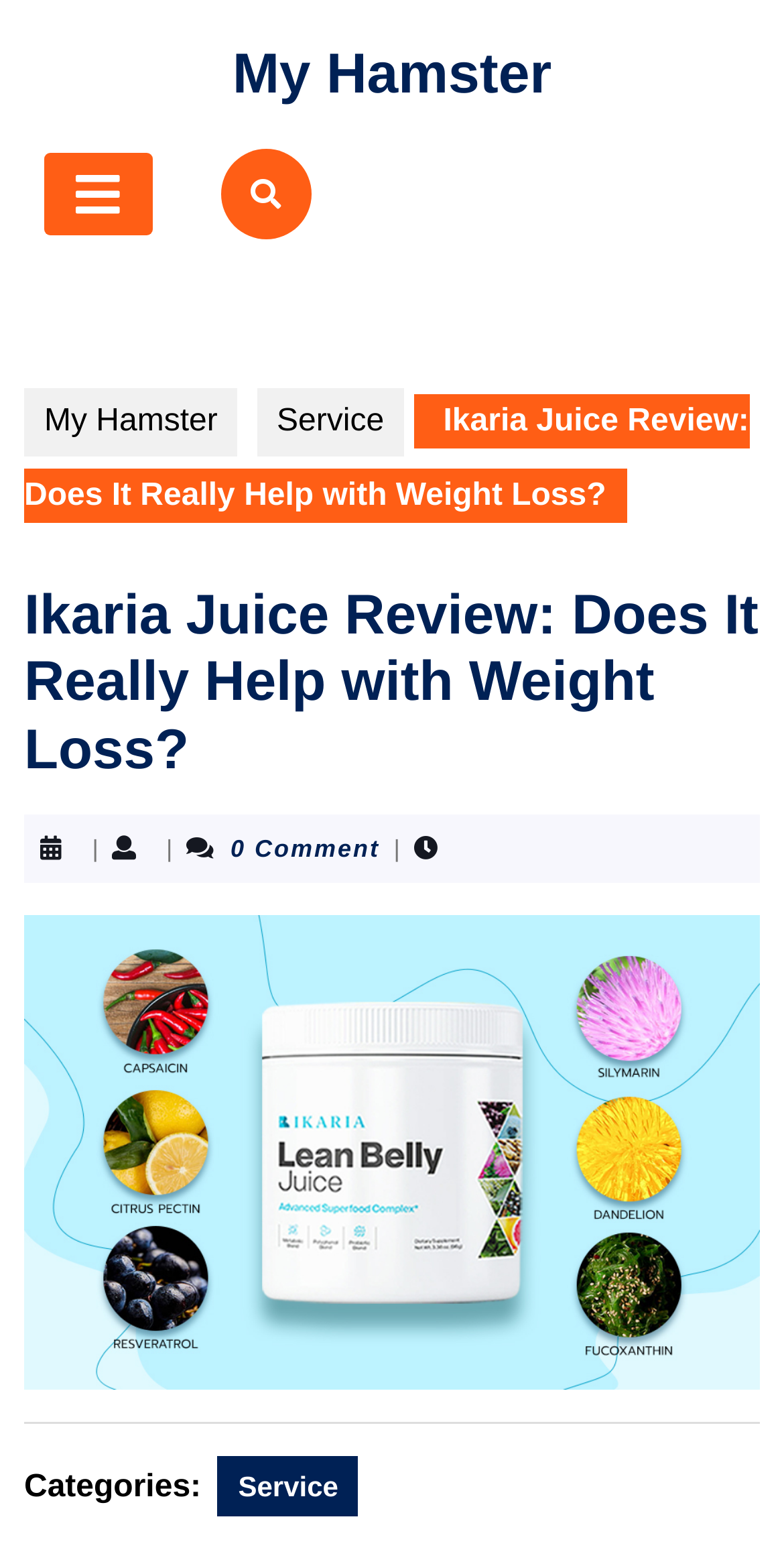What is the category of this post?
Based on the visual content, answer with a single word or a brief phrase.

Service